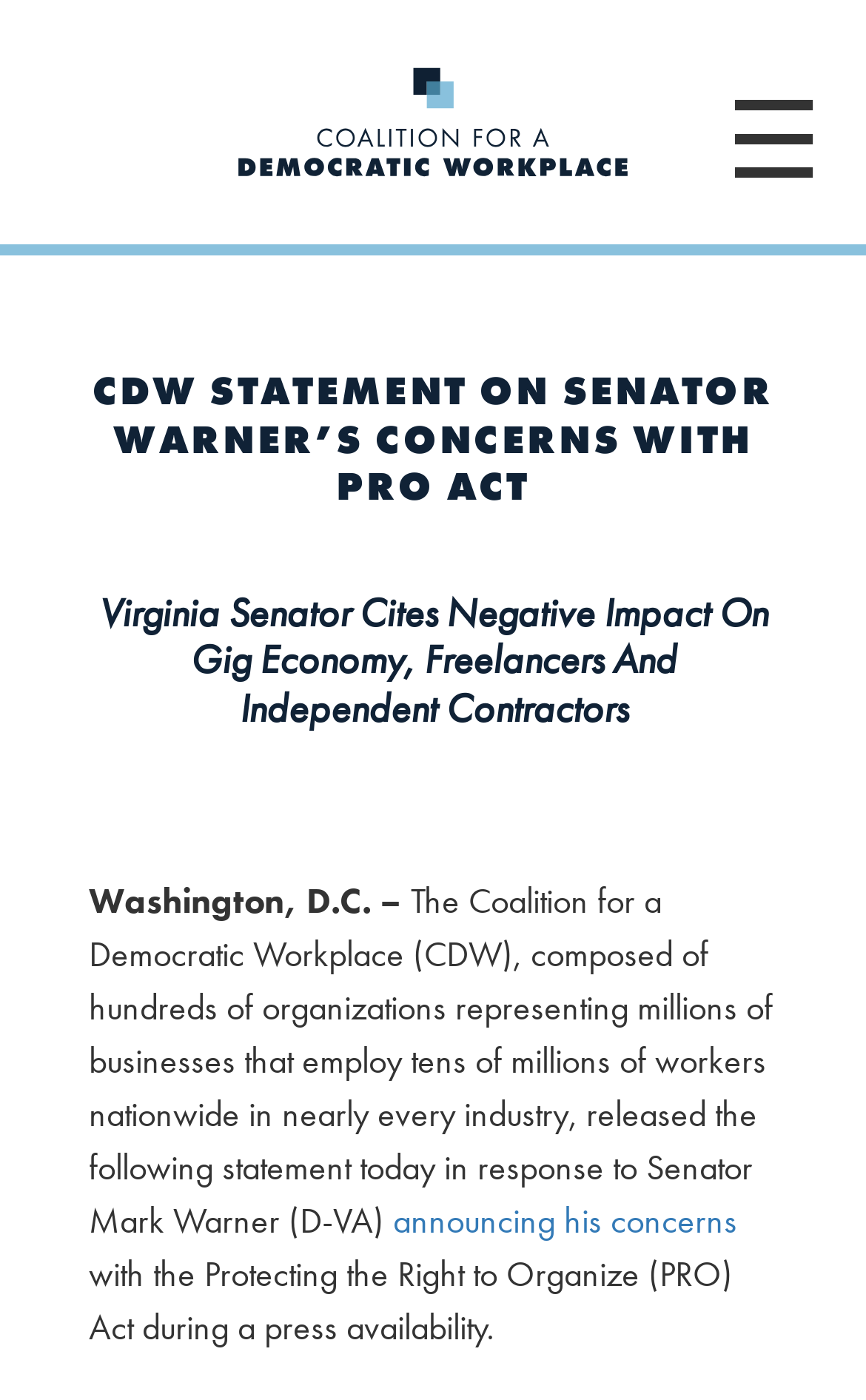Create an elaborate caption for the webpage.

The webpage appears to be a statement from the Coalition for a Democratic Workplace (CDW) regarding Senator Warner's concerns with the PRO Act. At the top of the page, there is a logo, "MPB LOGO", which is positioned horizontally across the top of the page, taking up almost the entire width. Below the logo, there is a heading that reads "CDW STATEMENT ON SENATOR WARNER’S CONCERNS WITH PRO ACT", which is centered on the page.

Underneath the heading, there is another heading that reads "Virginia Senator Cites Negative Impact On Gig Economy, Freelancers And Independent Contractors", which is also centered on the page. Following this heading, there is a paragraph of text that starts with "Washington, D.C. –" and describes the CDW's response to Senator Mark Warner's concerns with the PRO Act. This paragraph is positioned below the headings and takes up most of the page's width.

Within the paragraph, there is a link to "announcing his concerns" which is positioned towards the right side of the page. The text continues after the link, describing the Senator's concerns during a press availability. Overall, the webpage has a simple layout with a clear hierarchy of headings and text, making it easy to read and understand.